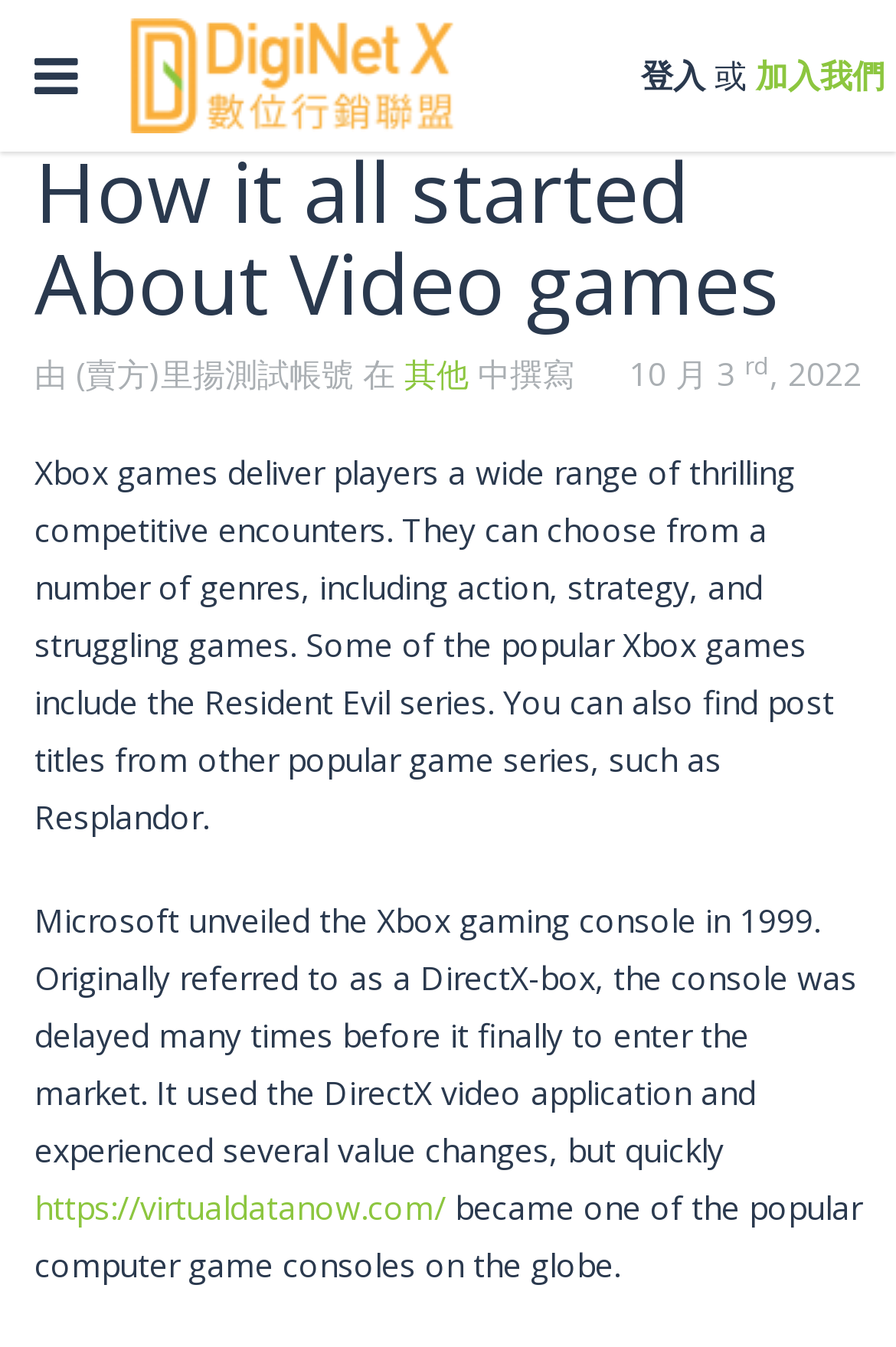What is the date of the article?
Your answer should be a single word or phrase derived from the screenshot.

October 3, 2022